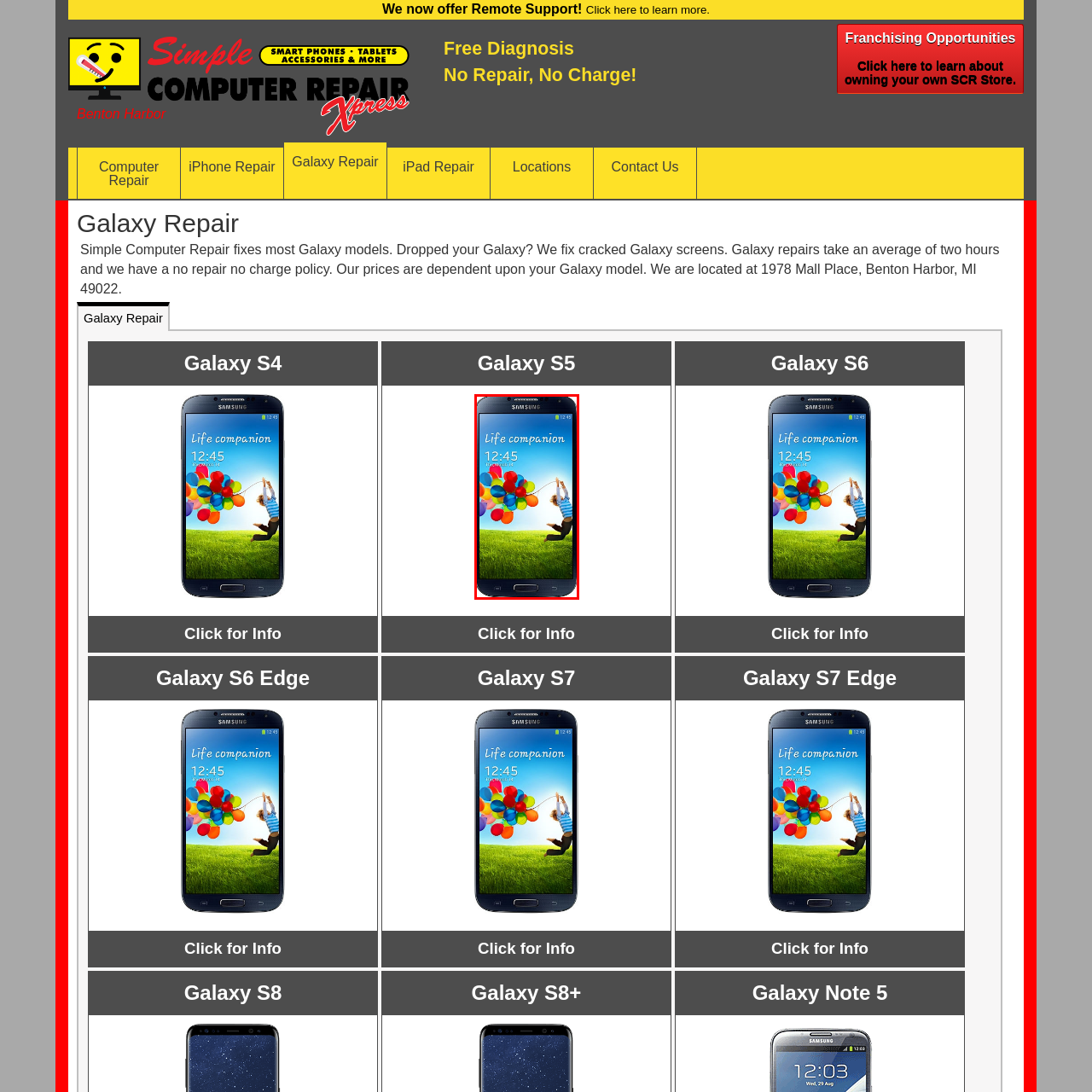Review the part of the image encased in the red box and give an elaborate answer to the question posed: What is the Galaxy Repair service specifically offering for?

The Galaxy Repair service is specifically offering repair and support services for the Samsung Galaxy series, as indicated by the image showcasing the Samsung Galaxy S5 smartphone.